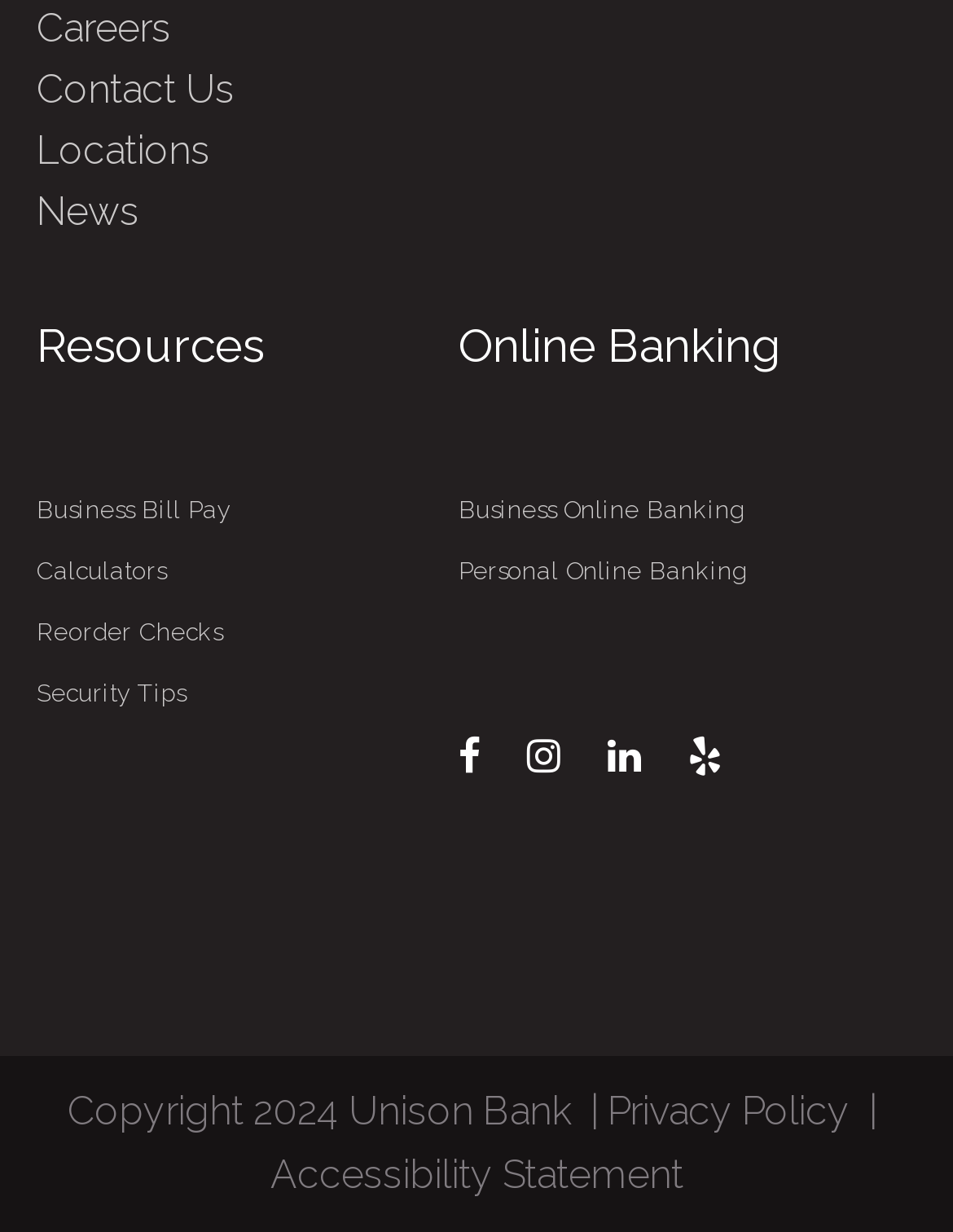Please identify the bounding box coordinates of where to click in order to follow the instruction: "Read Privacy Policy".

[0.637, 0.882, 0.891, 0.92]